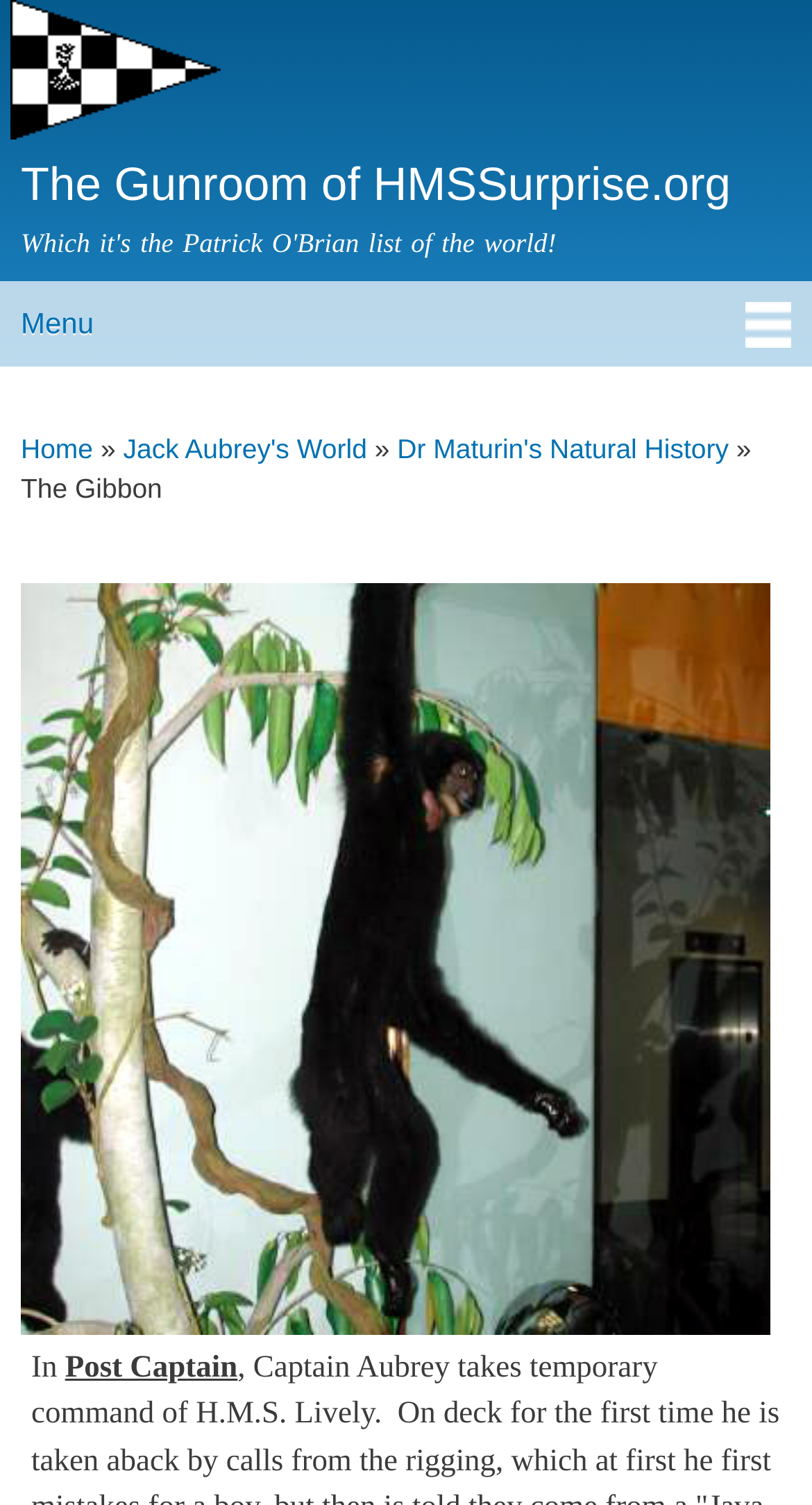What is the name of the image on the page?
By examining the image, provide a one-word or phrase answer.

Siamang